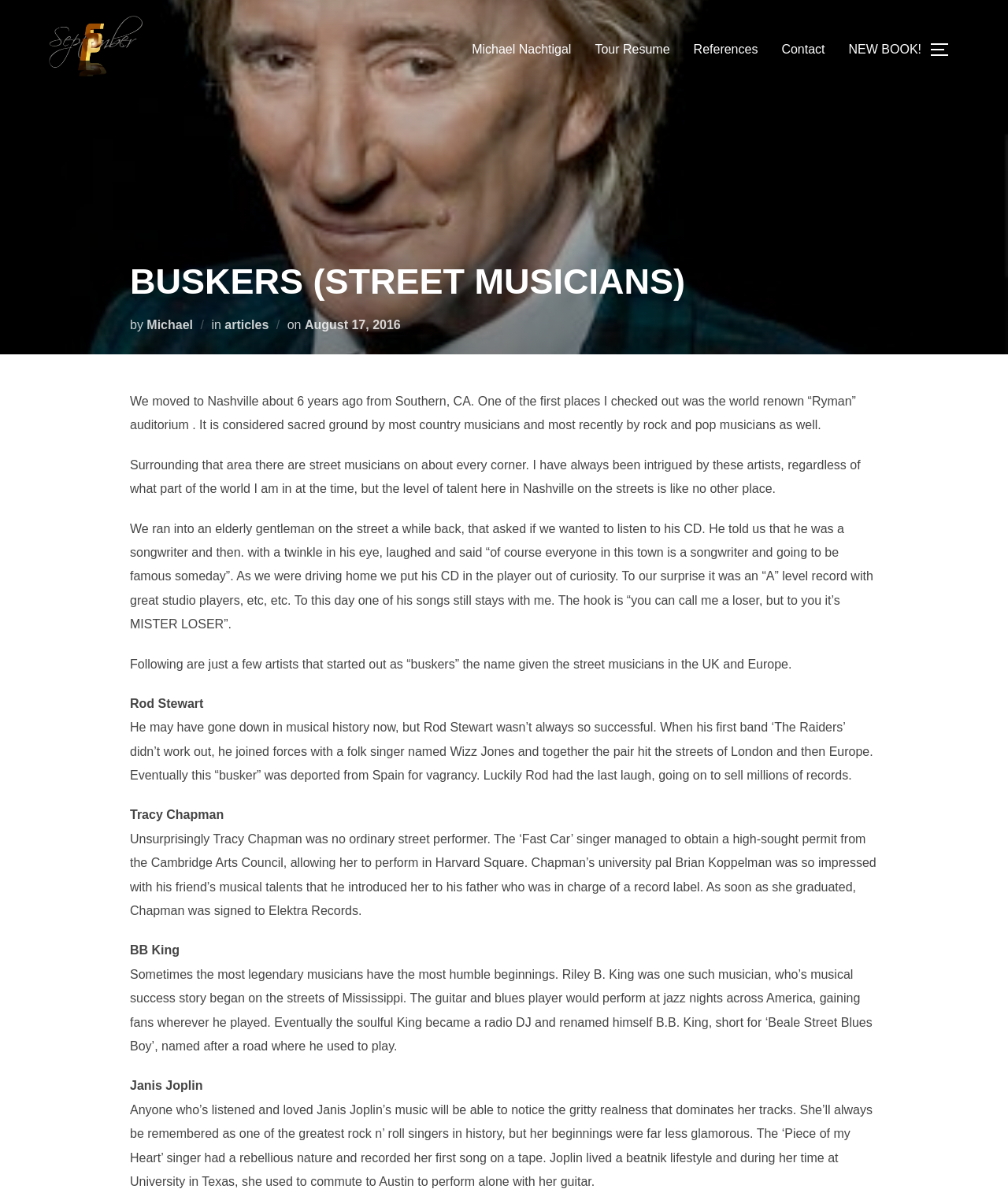Calculate the bounding box coordinates for the UI element based on the following description: "Toggle sidebar & navigation". Ensure the coordinates are four float numbers between 0 and 1, i.e., [left, top, right, bottom].

[0.922, 0.027, 0.953, 0.056]